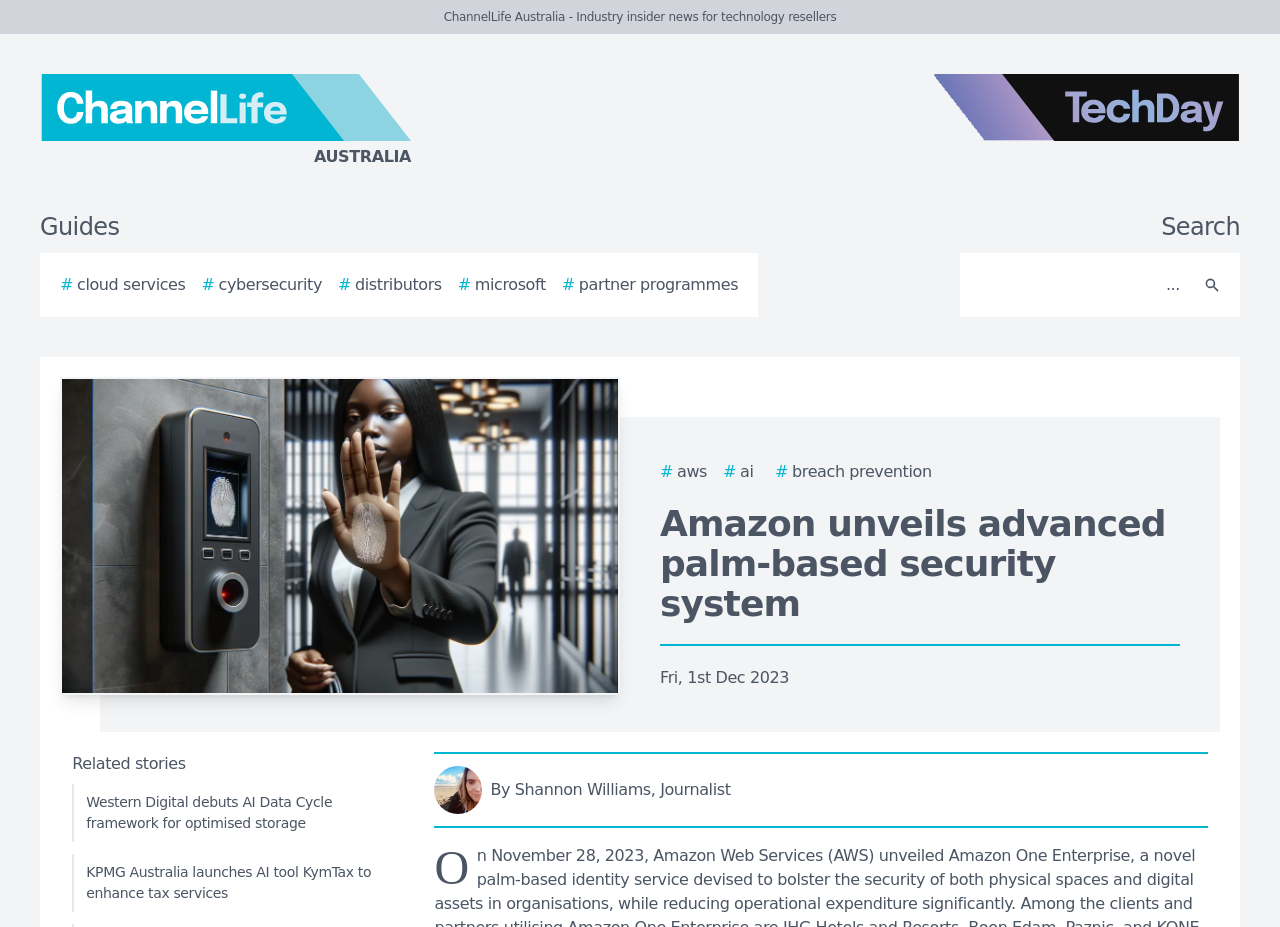Find and indicate the bounding box coordinates of the region you should select to follow the given instruction: "Search for something".

[0.756, 0.282, 0.931, 0.333]